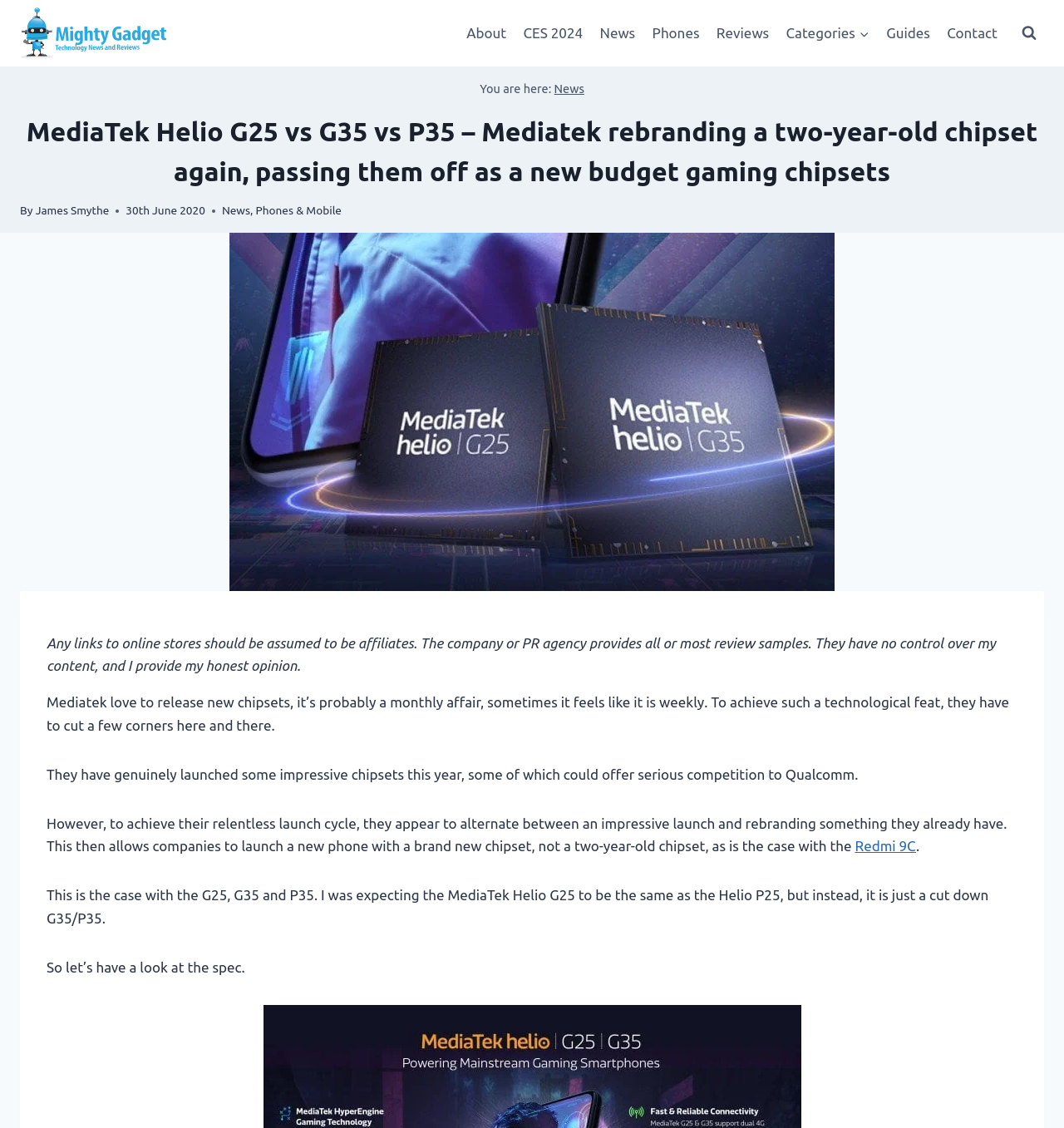What is the name of the blog?
Using the picture, provide a one-word or short phrase answer.

Mighty Gadget Blog